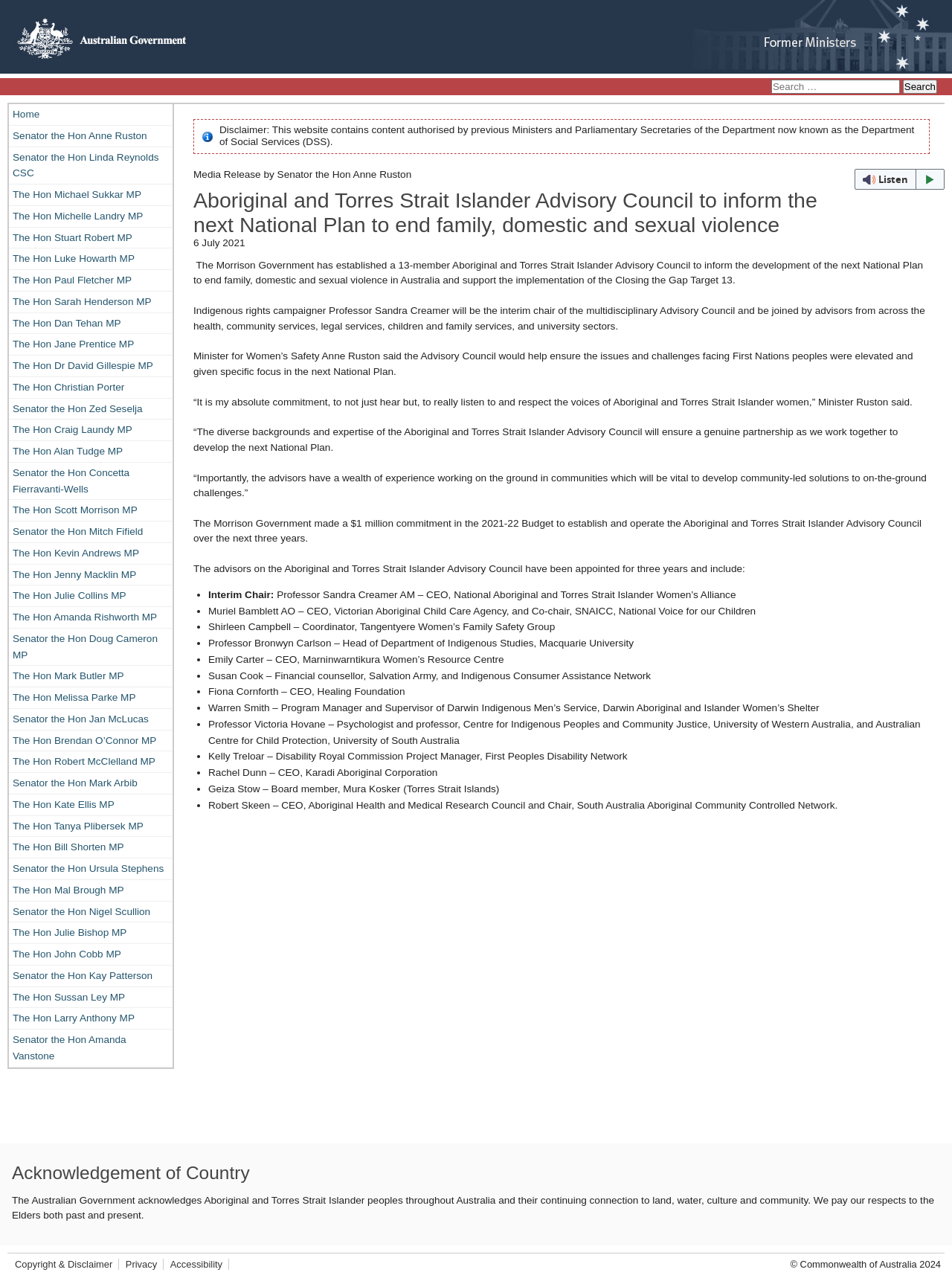Please locate the bounding box coordinates of the element that should be clicked to complete the given instruction: "Go to the Home page".

[0.009, 0.081, 0.181, 0.097]